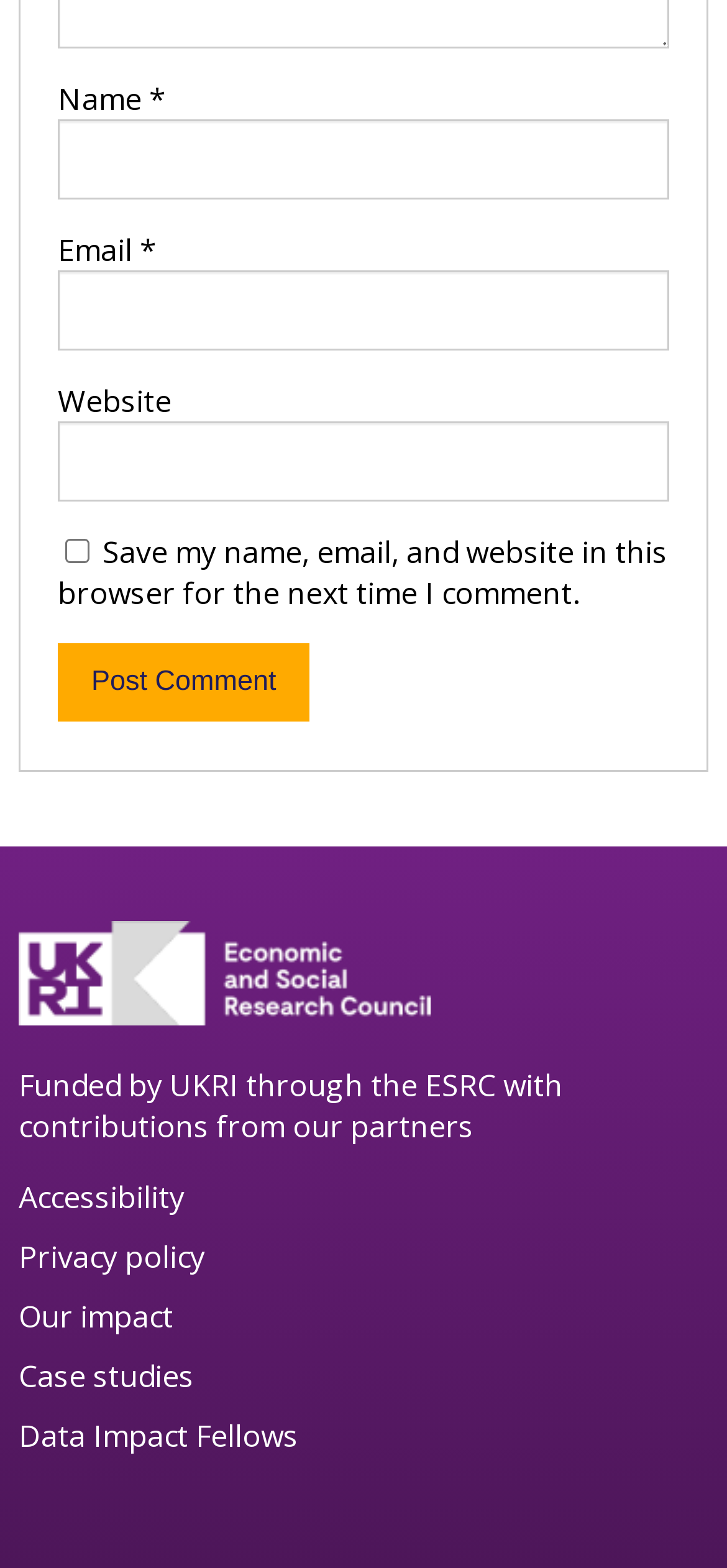How many links are present at the bottom of the page?
Please use the visual content to give a single word or phrase answer.

5